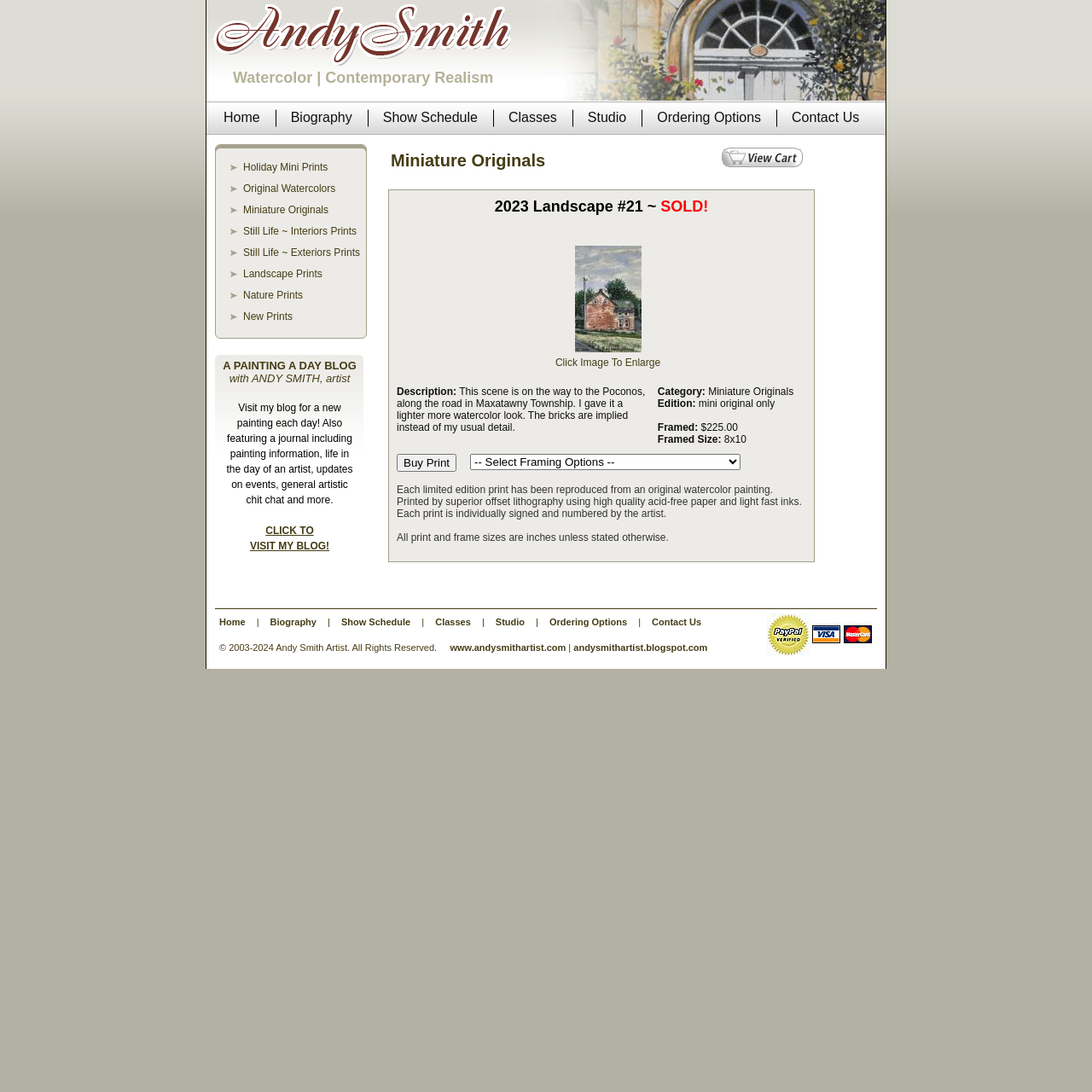Please find and report the bounding box coordinates of the element to click in order to perform the following action: "Enlarge the image of '2023 Landscape #21'". The coordinates should be expressed as four float numbers between 0 and 1, in the format [left, top, right, bottom].

[0.195, 0.055, 0.47, 0.066]